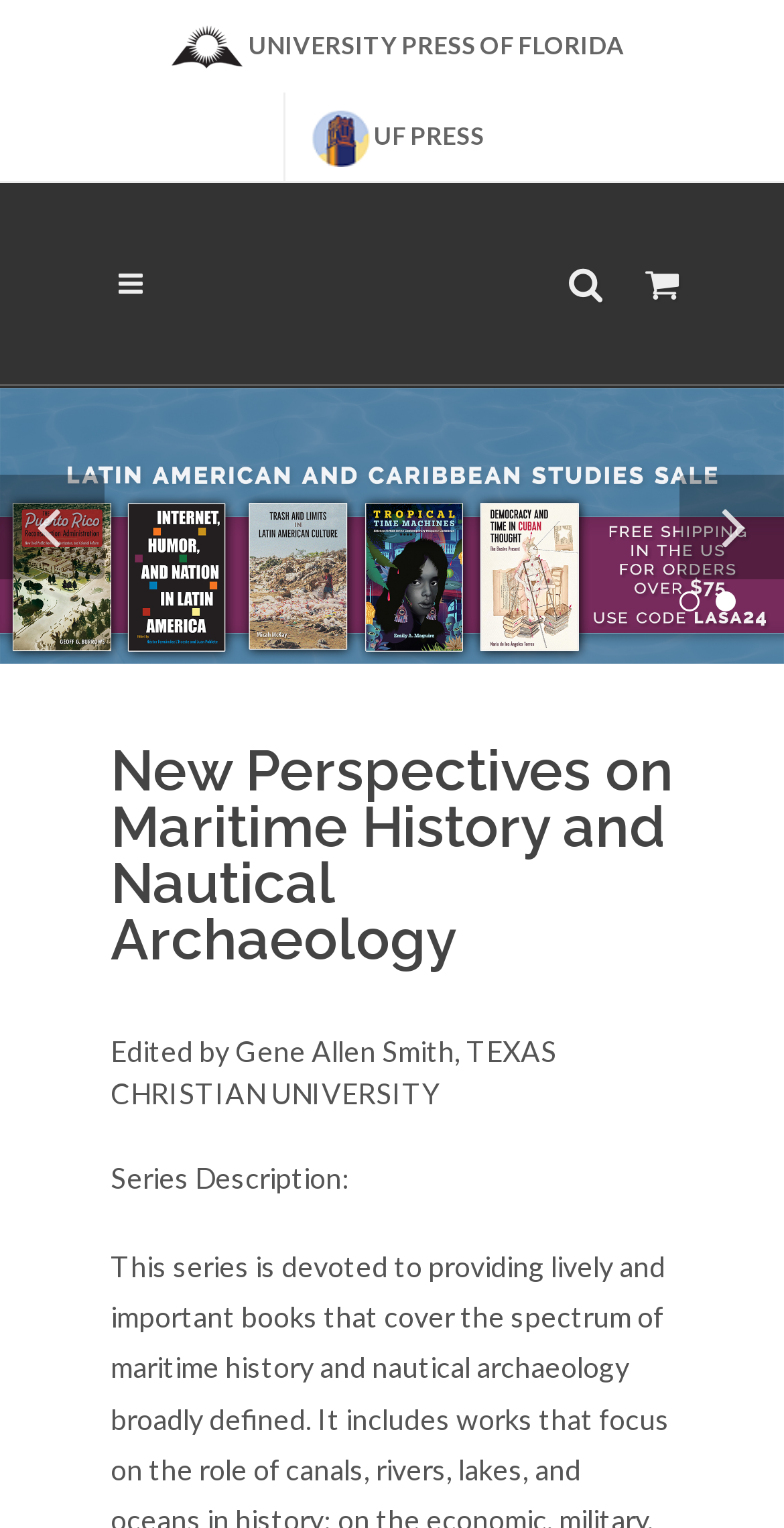Please provide a comprehensive answer to the question below using the information from the image: What is the function of the shopping cart?

The shopping cart is likely used to store and manage books selected for purchase, as indicated by the text 'Shopping Cart' and the presence of a shopping cart icon.